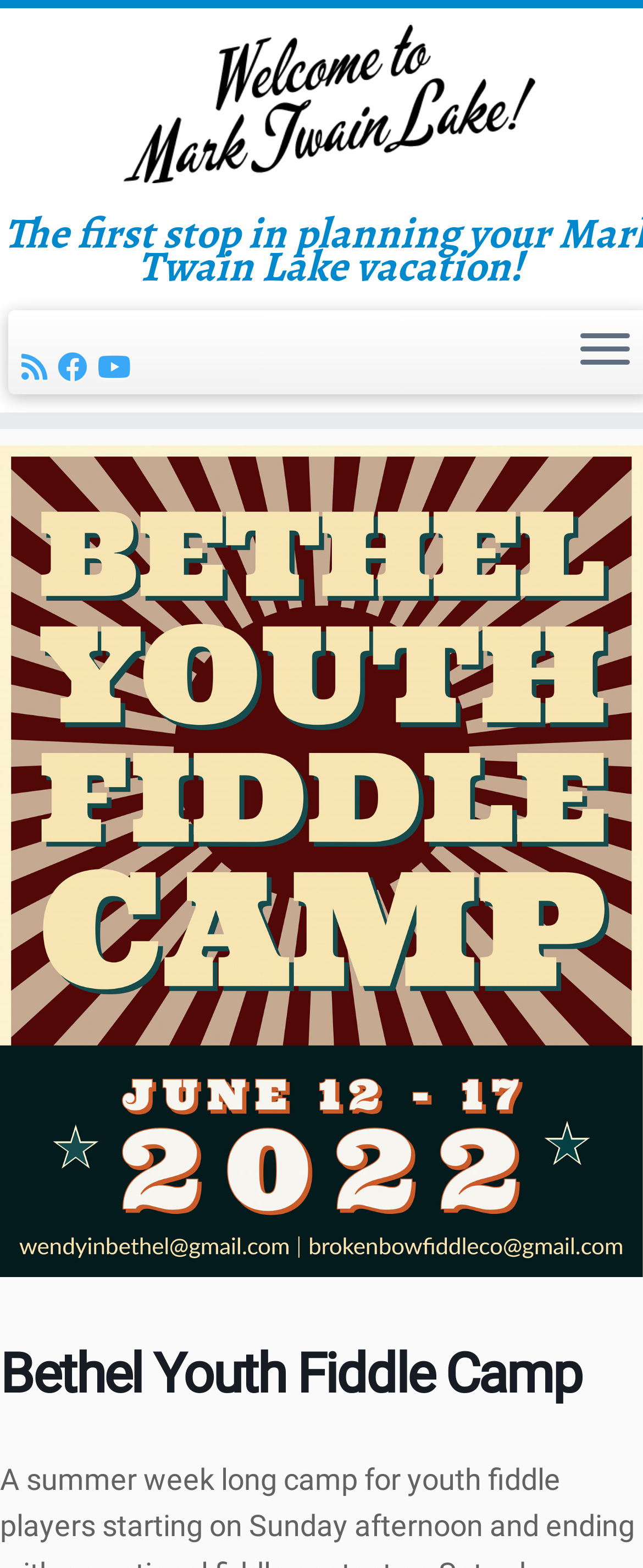Please give a one-word or short phrase response to the following question: 
What is the name of the camp?

Bethel Youth Fiddle Camp